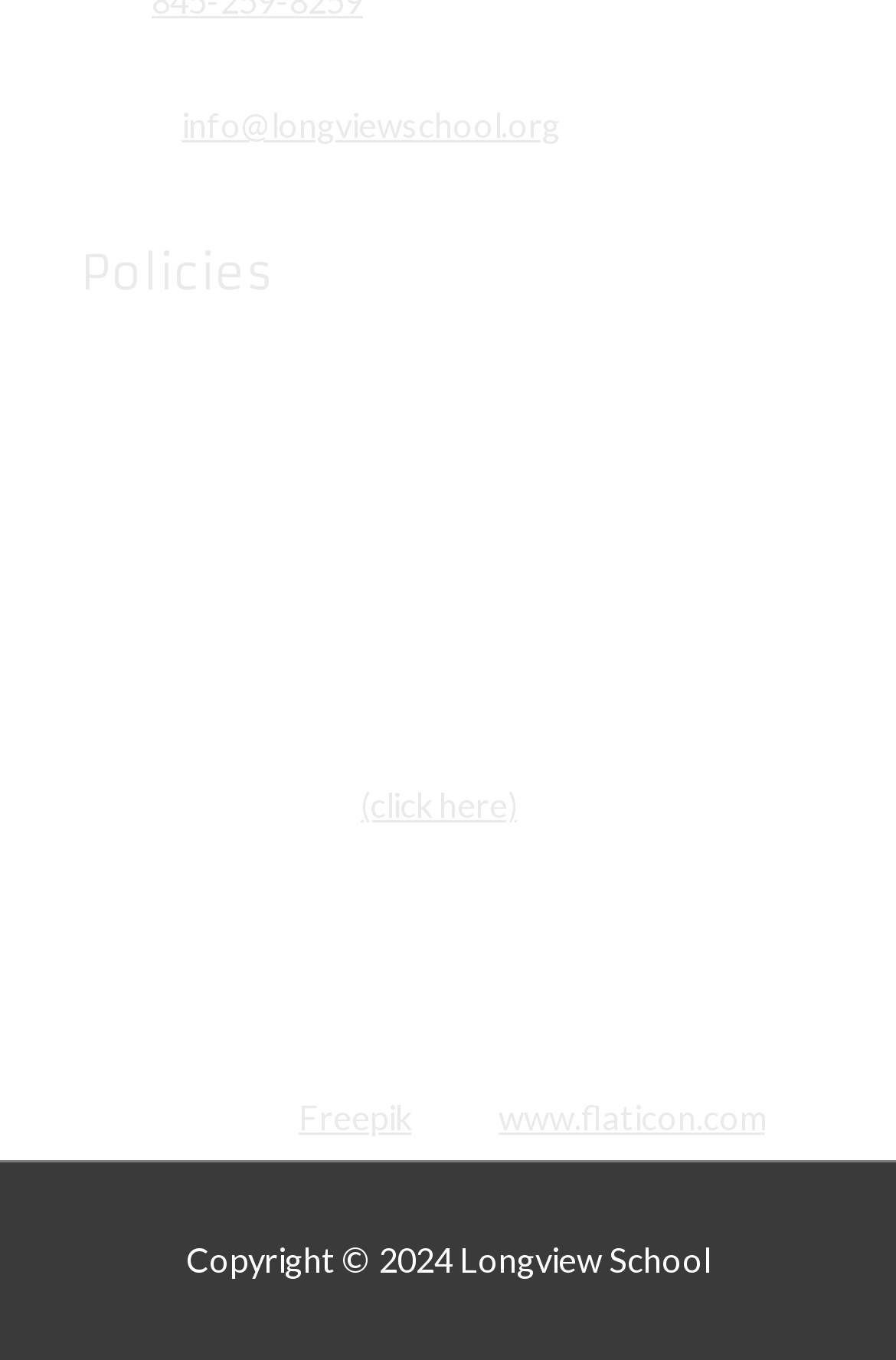Given the content of the image, can you provide a detailed answer to the question?
What is the non-discrimination policy of Longview School?

The non-discrimination policy can be found in the middle section of the webpage, under the heading 'Policies'. The StaticText element with the OCR text 'Non-discrimination Policy: ...' contains the policy statement.